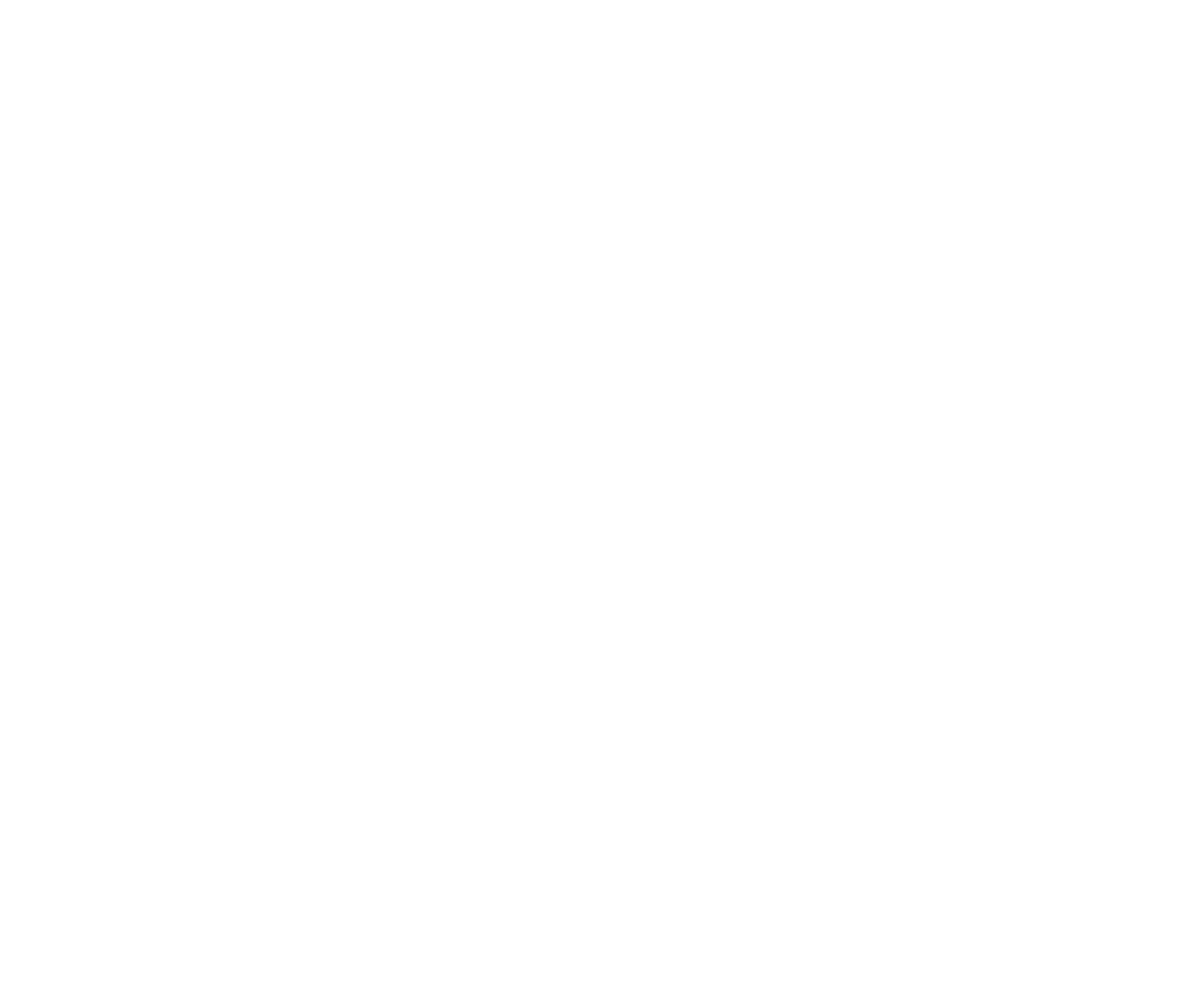What is the name of the university mentioned in the article?
Answer the question with detailed information derived from the image.

I found the answer by reading the article's content, specifically the sentence 'THE Nanyang Technological University (NTU) on Thursday said that it would be...' which mentions the university's name as NTU.